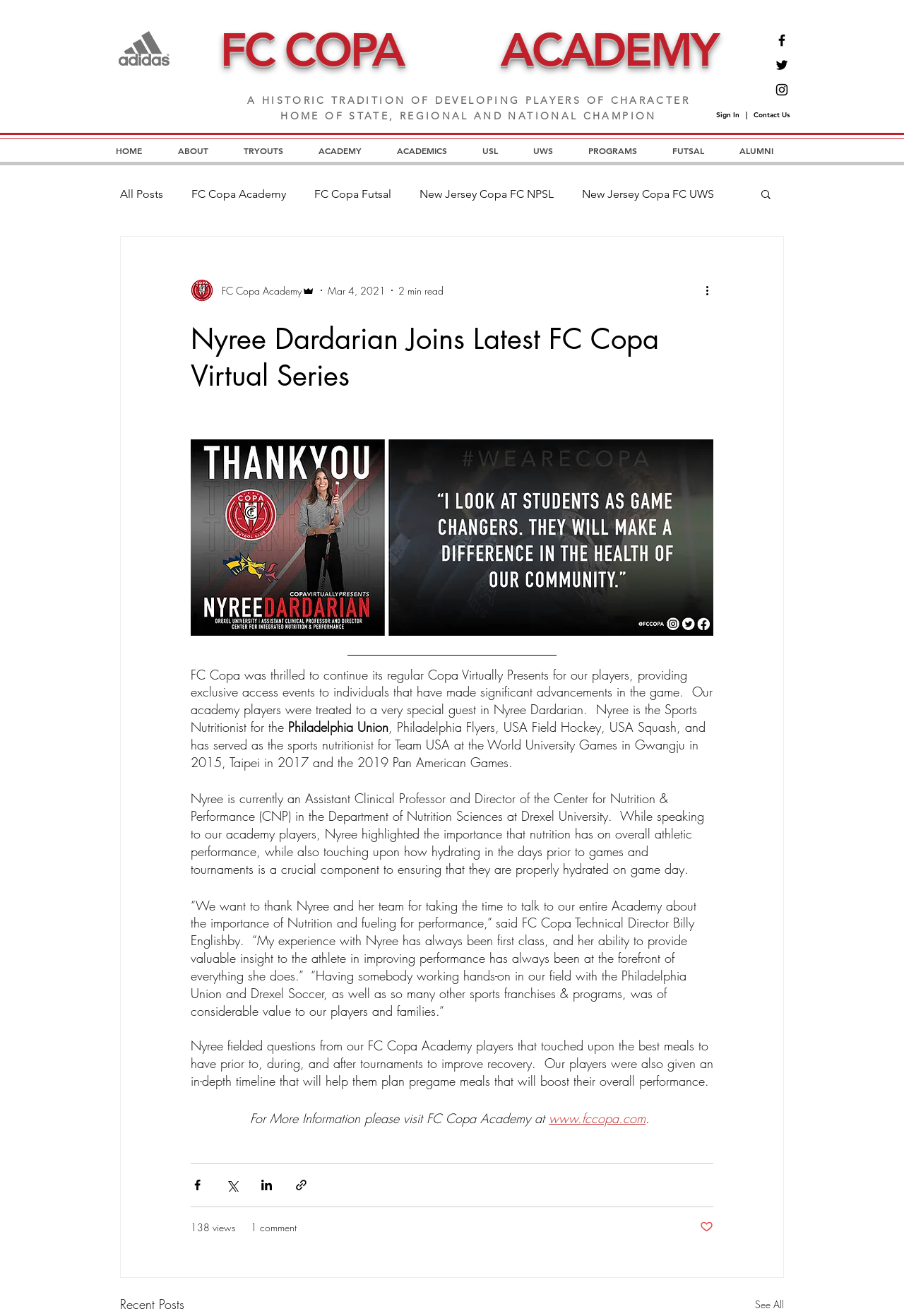Detail the various sections and features present on the webpage.

The webpage is about FC Copa, a soccer academy, and features an article about Nyree Dardarian, a sports nutritionist, who joined the latest FC Copa Virtual Series. At the top of the page, there are two logos: Adidas and FC Copa. Below the logos, there are three headings: "FC COPA", "ACADEMY", and a social bar with links to Facebook, Twitter, and Instagram.

On the left side of the page, there is a navigation menu with links to various sections of the website, including "HOME", "ABOUT", "TRYOUTS", "ACADEMY", "ACADEMICS", "USL", "UWS", "PROGRAMS", "FUTSAL", and "ALUMNI". Below the navigation menu, there is a blog section with links to different categories, including "All Posts", "FC Copa Academy", and "FC Copa Futsal".

The main content of the page is an article about Nyree Dardarian's visit to the FC Copa Academy. The article includes a heading, "Nyree Dardarian Joins Latest FC Copa Virtual Series", and a brief introduction to Nyree's background as a sports nutritionist. The article then describes Nyree's talk to the academy players, where she highlighted the importance of nutrition for athletic performance and provided tips on how to properly hydrate before games and tournaments.

The article also includes quotes from FC Copa Technical Director Billy Englishby, who praised Nyree's expertise and the value she brought to the academy players. The article concludes with a call to action, encouraging readers to visit the FC Copa Academy website for more information.

On the right side of the page, there are several buttons, including "Share via Facebook", "Share via Twitter", and "Share via LinkedIn", which allow users to share the article on social media. There is also a button to share the article via a link. Below the buttons, there is a counter showing the number of views and comments on the article.